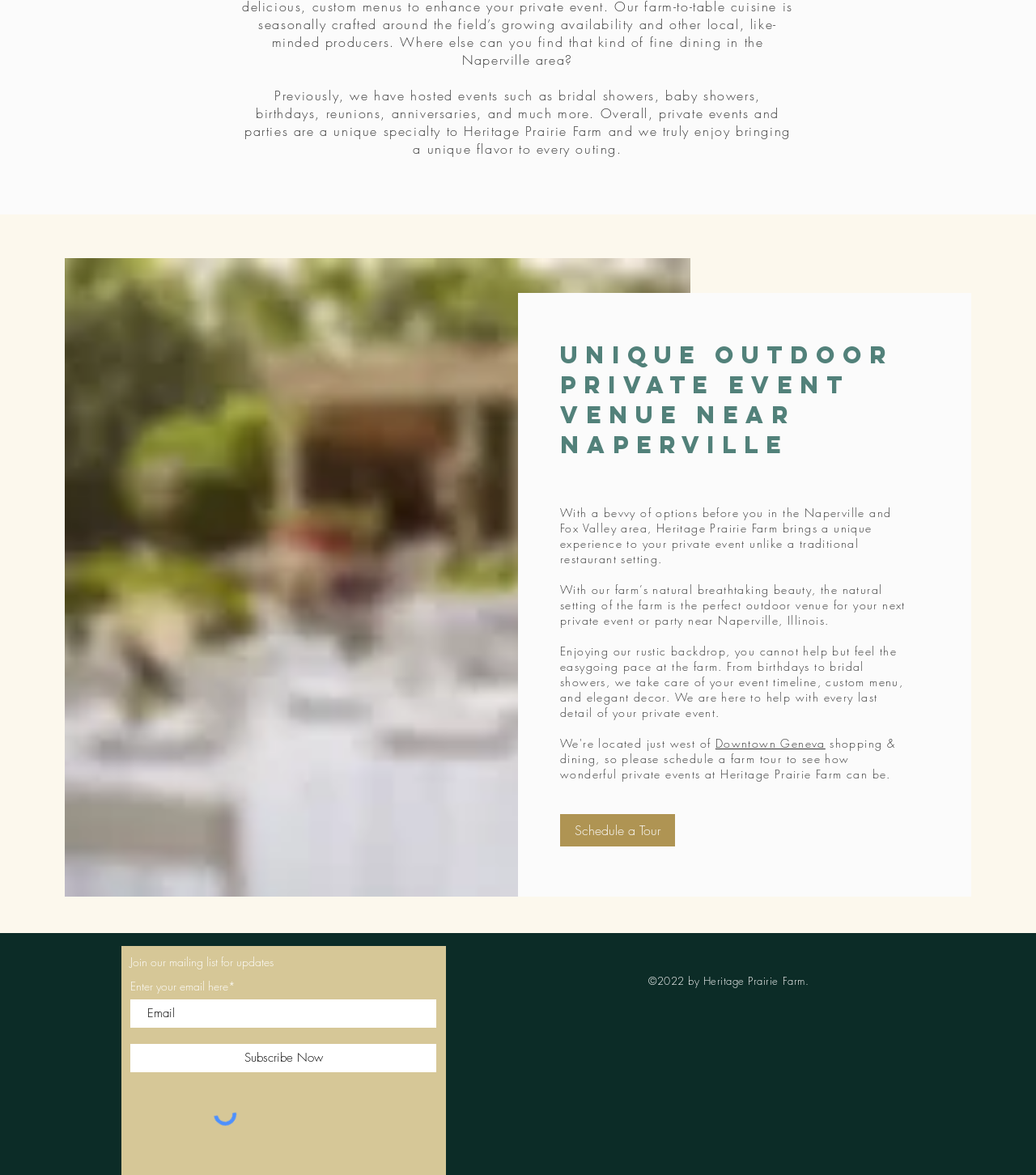Identify the bounding box coordinates of the element that should be clicked to fulfill this task: "Visit Downtown Geneva". The coordinates should be provided as four float numbers between 0 and 1, i.e., [left, top, right, bottom].

[0.69, 0.626, 0.797, 0.639]